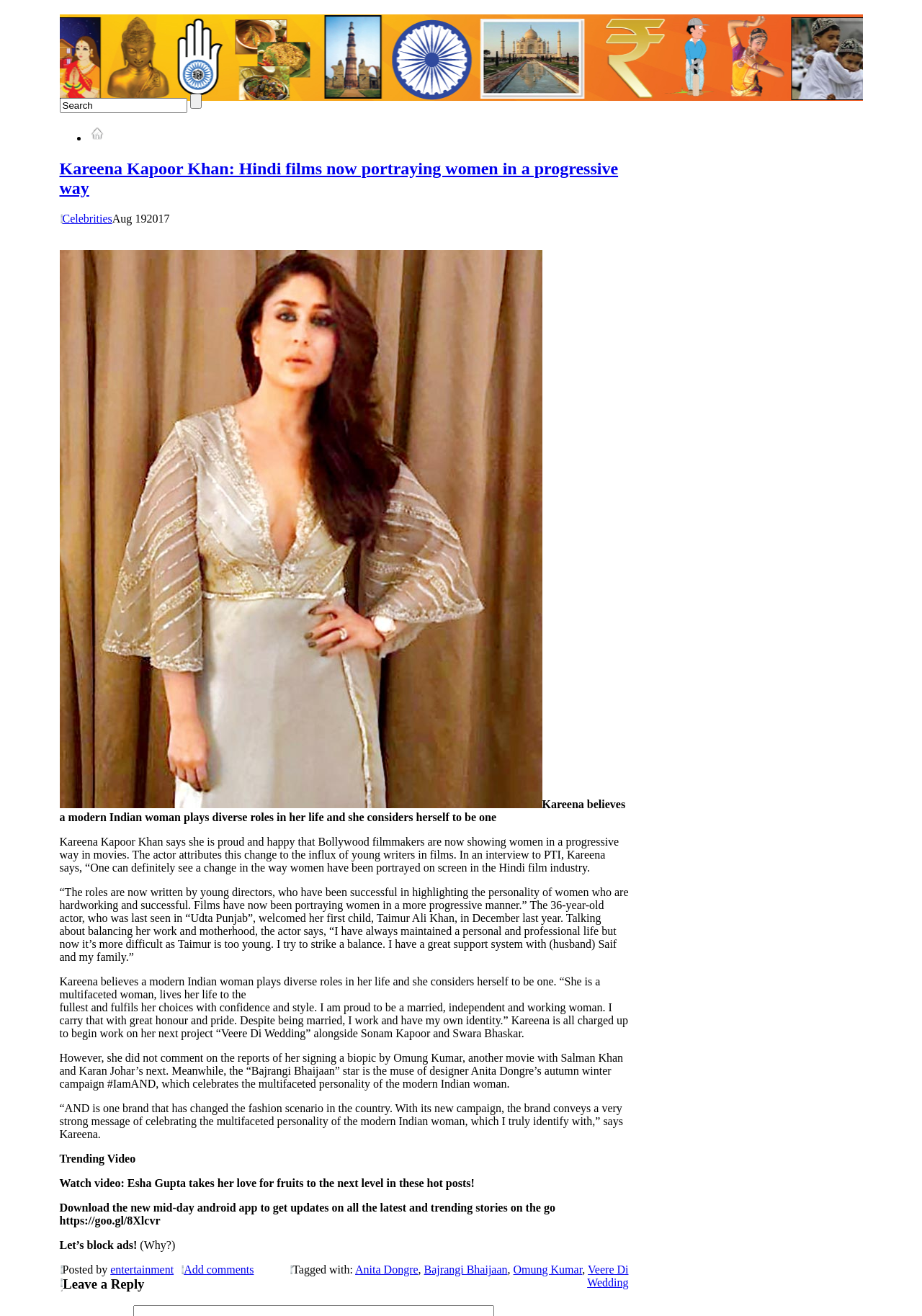Determine the main headline of the webpage and provide its text.

Kareena Kapoor Khan: Hindi films now portraying women in a progressive way